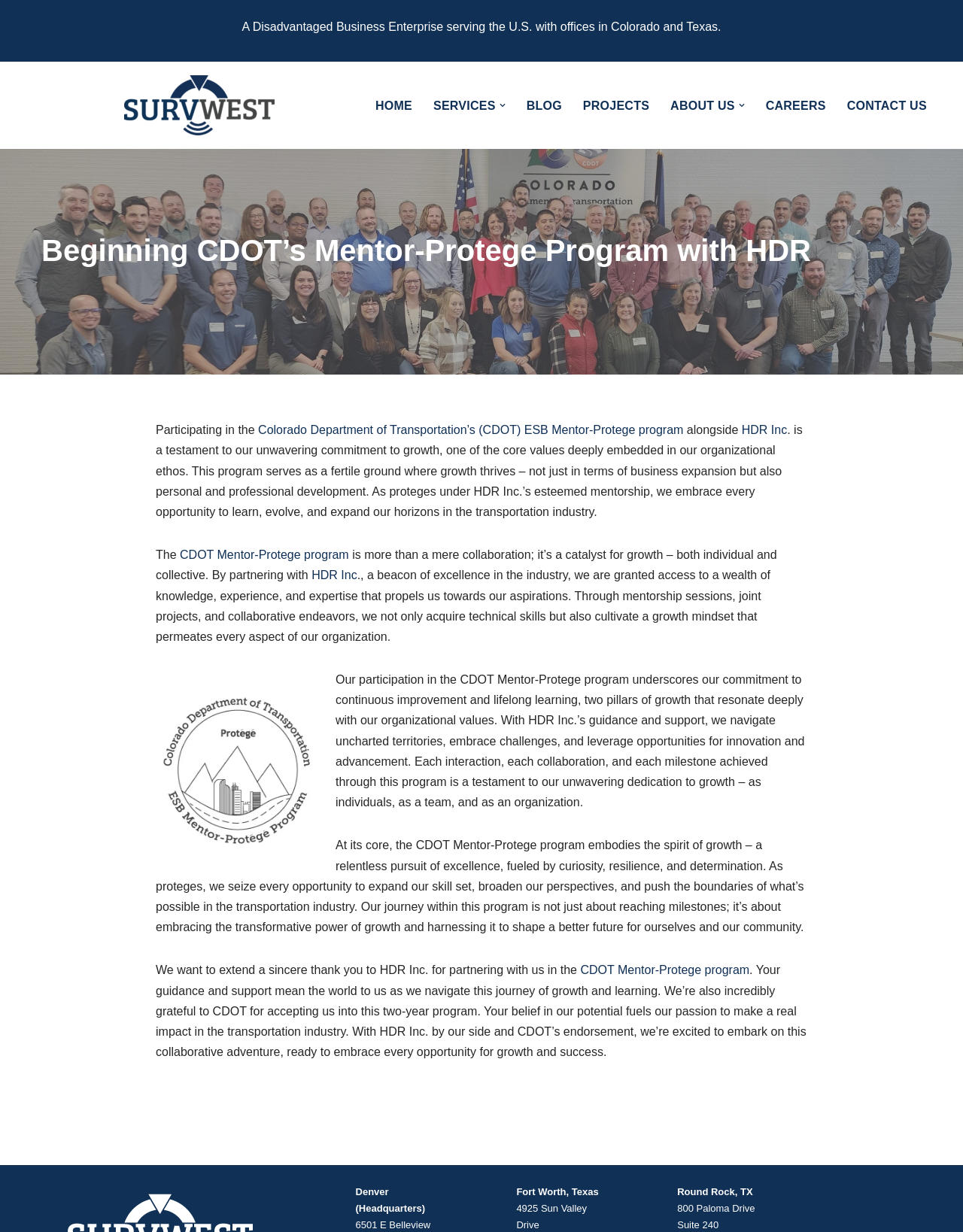What is the title or heading displayed on the webpage?

Beginning CDOT’s Mentor-Protege Program with HDR